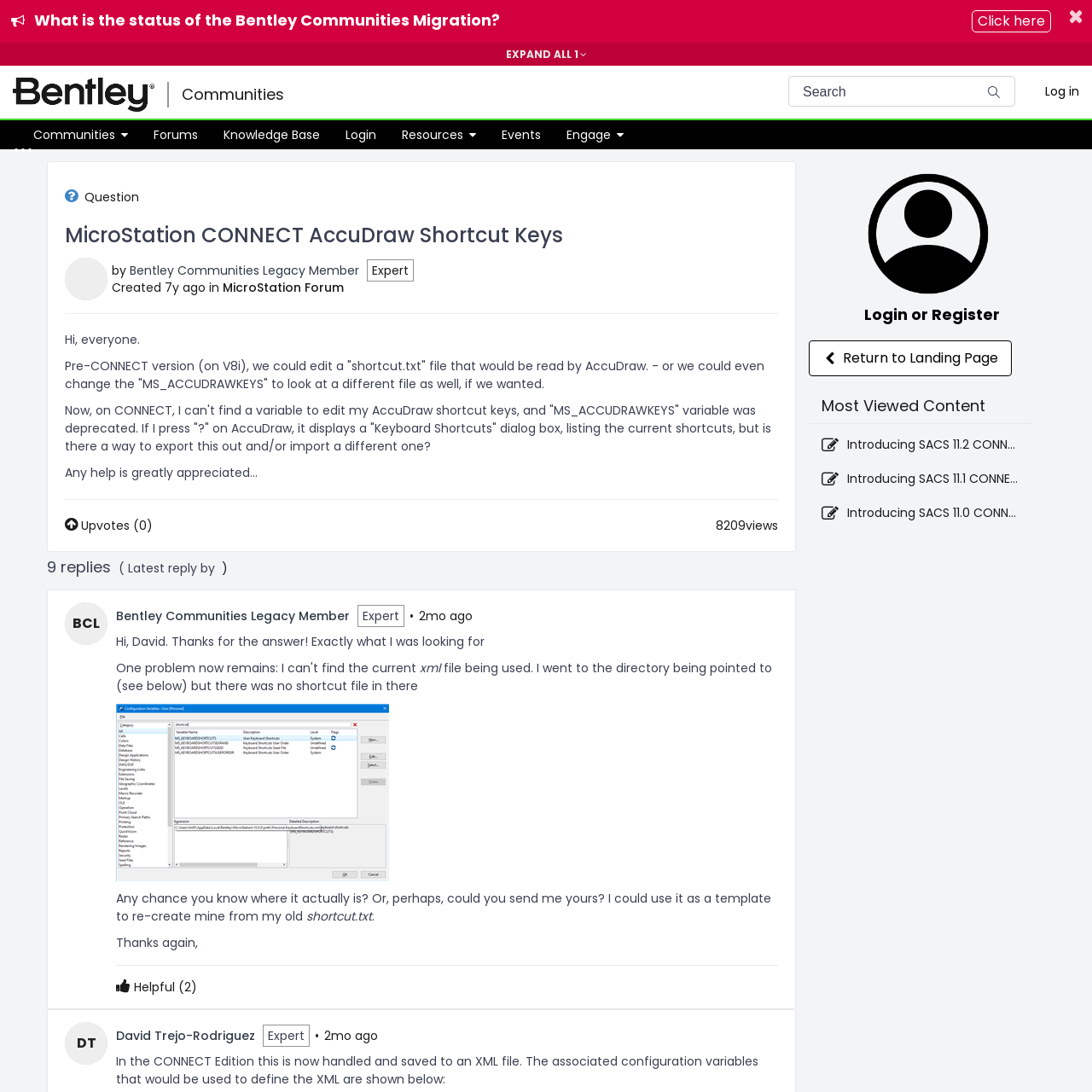Please find the bounding box for the following UI element description. Provide the coordinates in (top-left x, top-left y, bottom-right x, bottom-right y) format, with values between 0 and 1: Events

[0.448, 0.116, 0.507, 0.131]